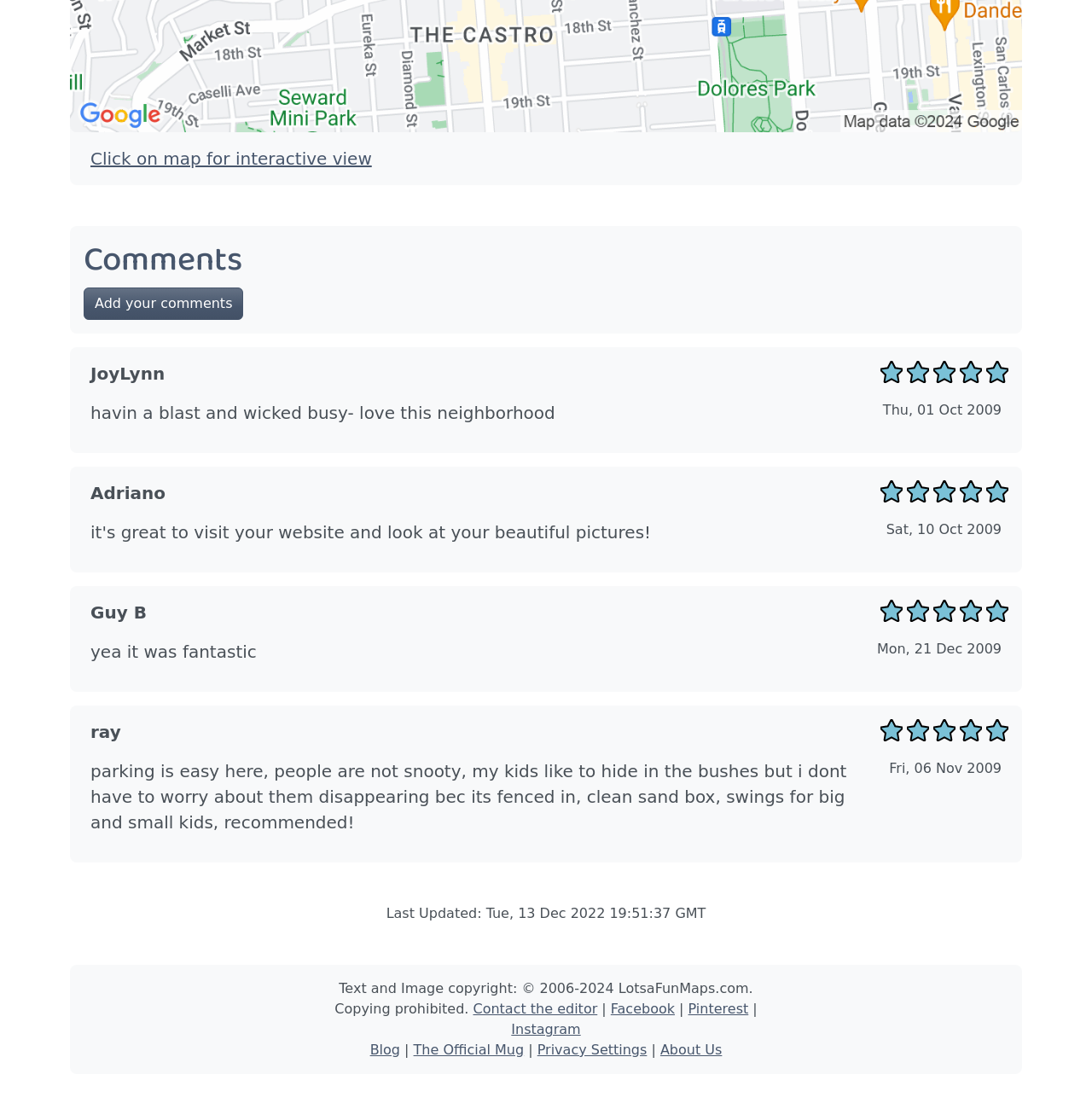Find the bounding box coordinates of the element's region that should be clicked in order to follow the given instruction: "Click on map for interactive view". The coordinates should consist of four float numbers between 0 and 1, i.e., [left, top, right, bottom].

[0.083, 0.133, 0.34, 0.151]